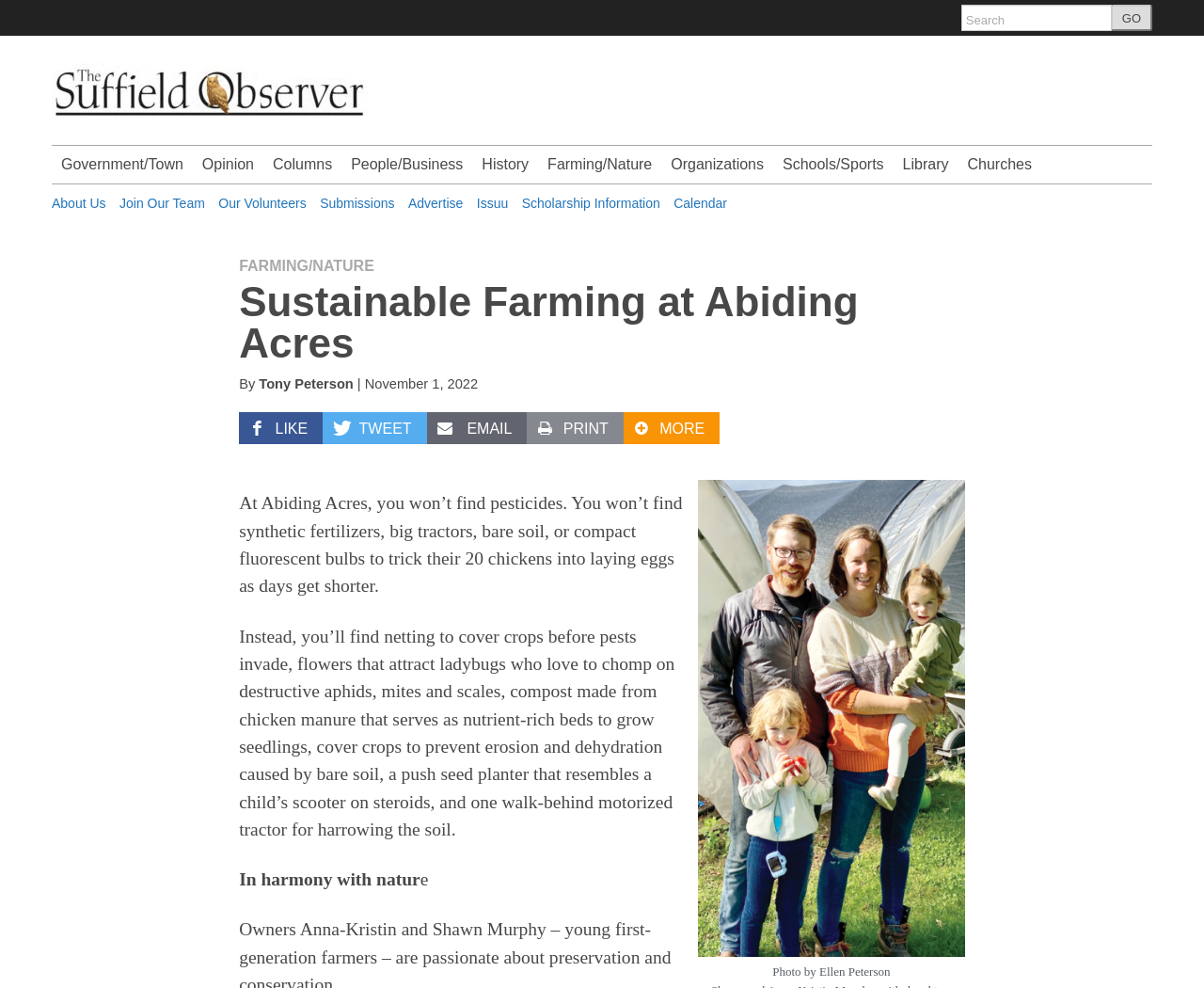Find the bounding box coordinates of the area that needs to be clicked in order to achieve the following instruction: "Click on Farming/Nature". The coordinates should be specified as four float numbers between 0 and 1, i.e., [left, top, right, bottom].

[0.447, 0.148, 0.549, 0.186]